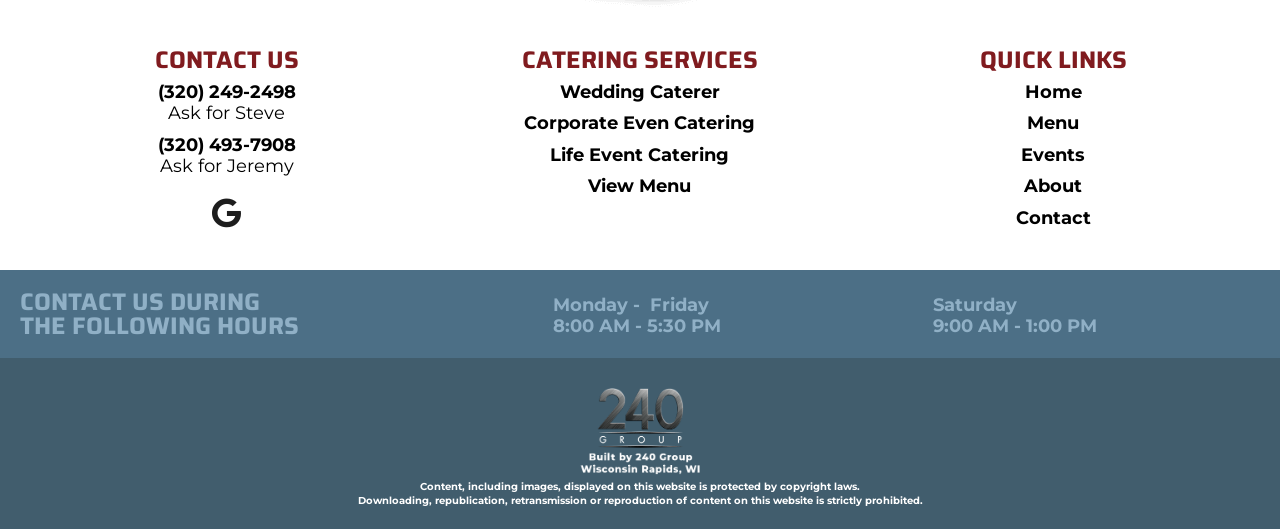Determine the bounding box for the UI element described here: "Contact".

[0.794, 0.391, 0.852, 0.433]